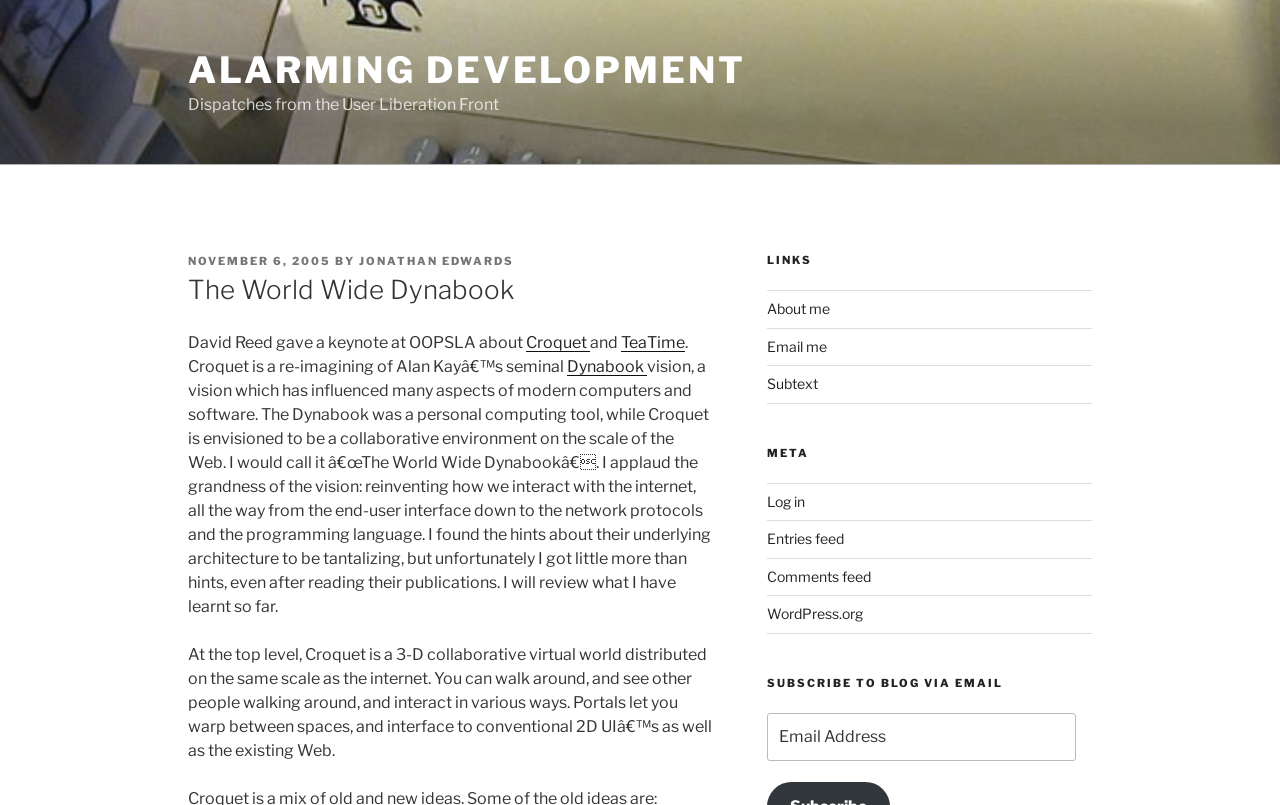Please locate the bounding box coordinates of the element that needs to be clicked to achieve the following instruction: "Read the post dated 'NOVEMBER 6, 2005'". The coordinates should be four float numbers between 0 and 1, i.e., [left, top, right, bottom].

[0.147, 0.316, 0.259, 0.333]